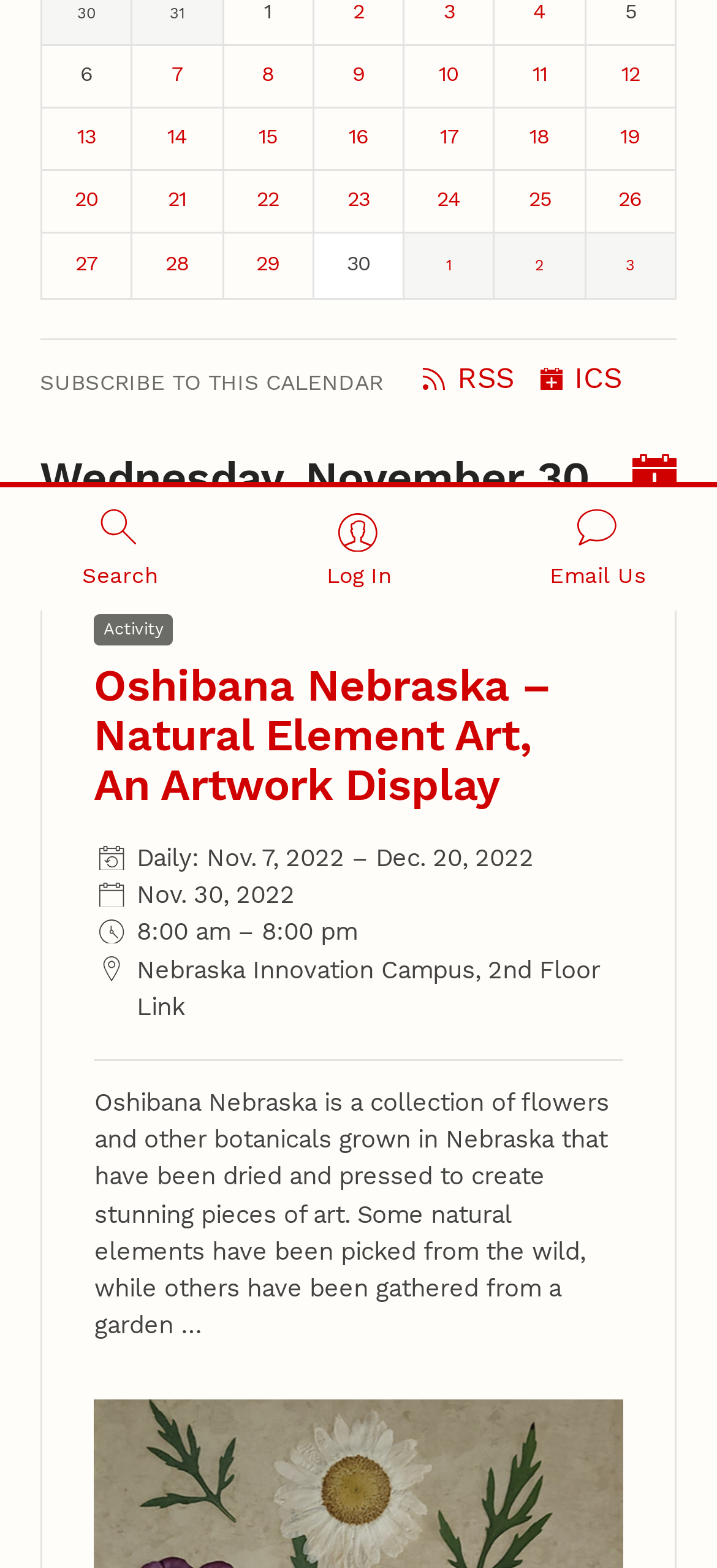From the element description: "Email Us", extract the bounding box coordinates of the UI element. The coordinates should be expressed as four float numbers between 0 and 1, in the order [left, top, right, bottom].

[0.667, 0.31, 1.0, 0.389]